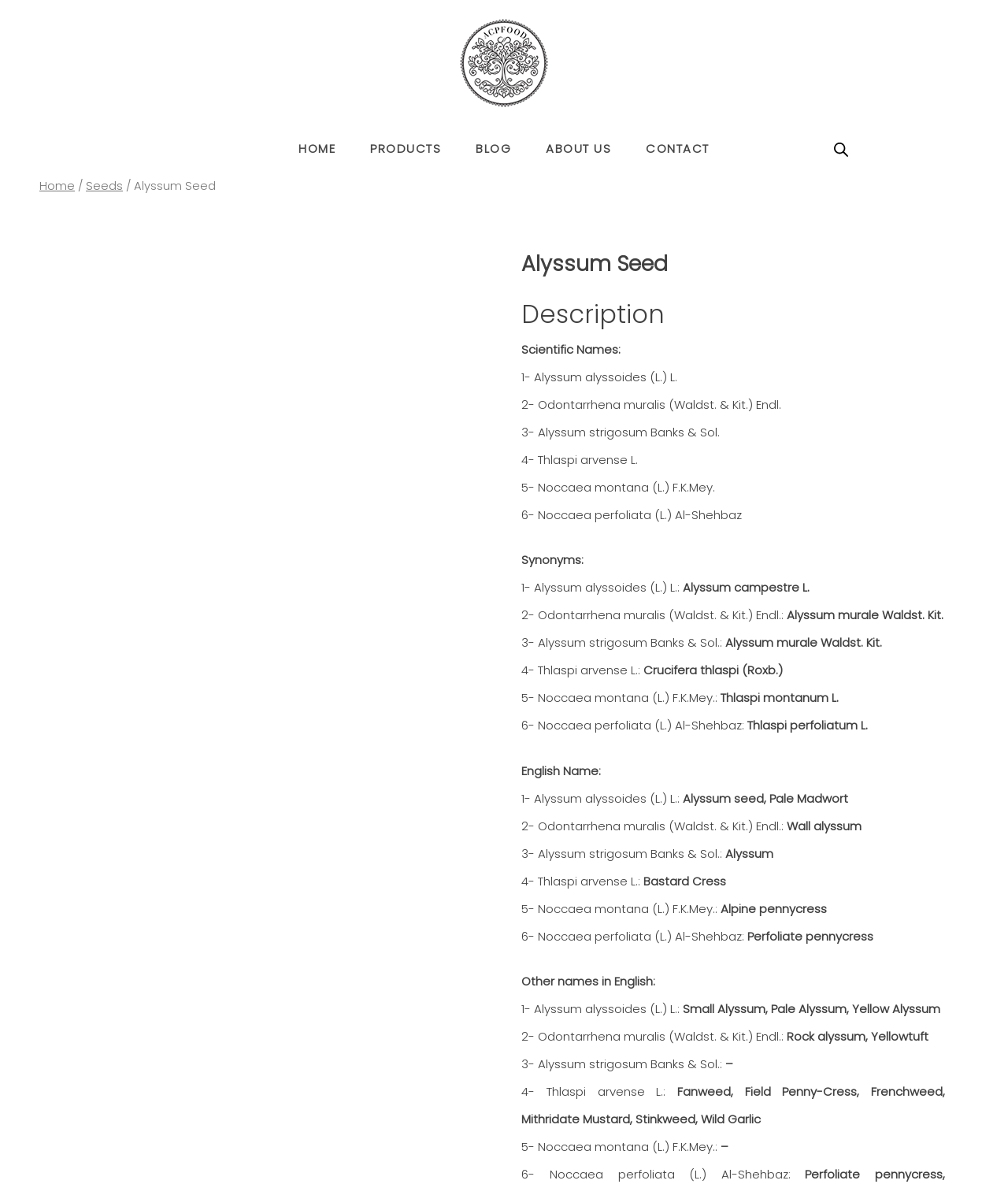What is the category of the product?
Based on the image, please offer an in-depth response to the question.

The category of the product is Seeds, which is indicated by the breadcrumb navigation at the top of the webpage.